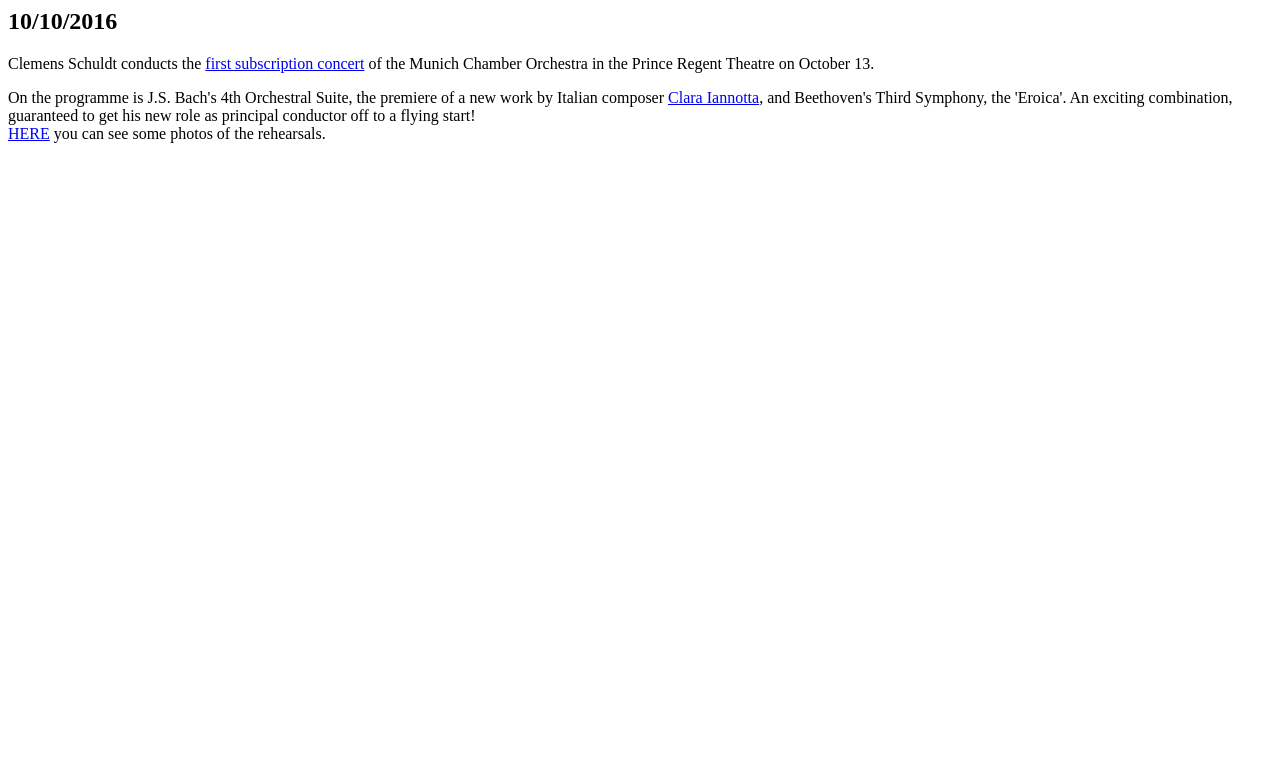Who conducts the Munich Chamber Orchestra? Refer to the image and provide a one-word or short phrase answer.

Clemens Schuldt